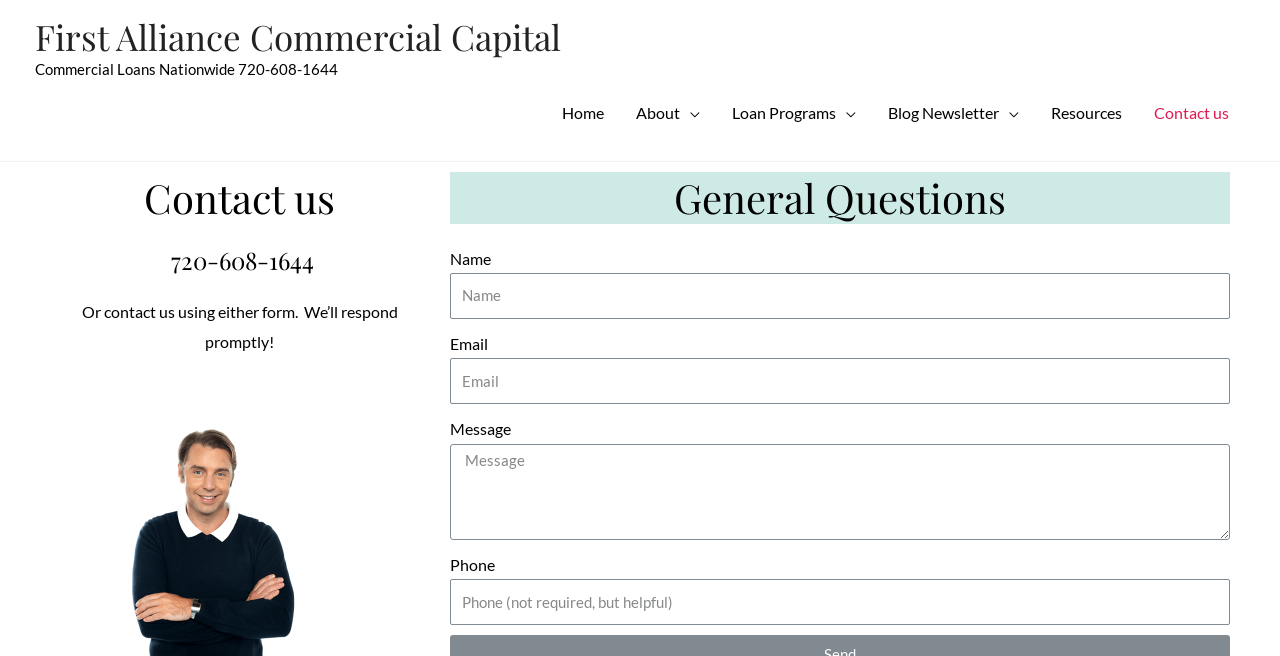Could you locate the bounding box coordinates for the section that should be clicked to accomplish this task: "Click the 'Submit Search' button".

None